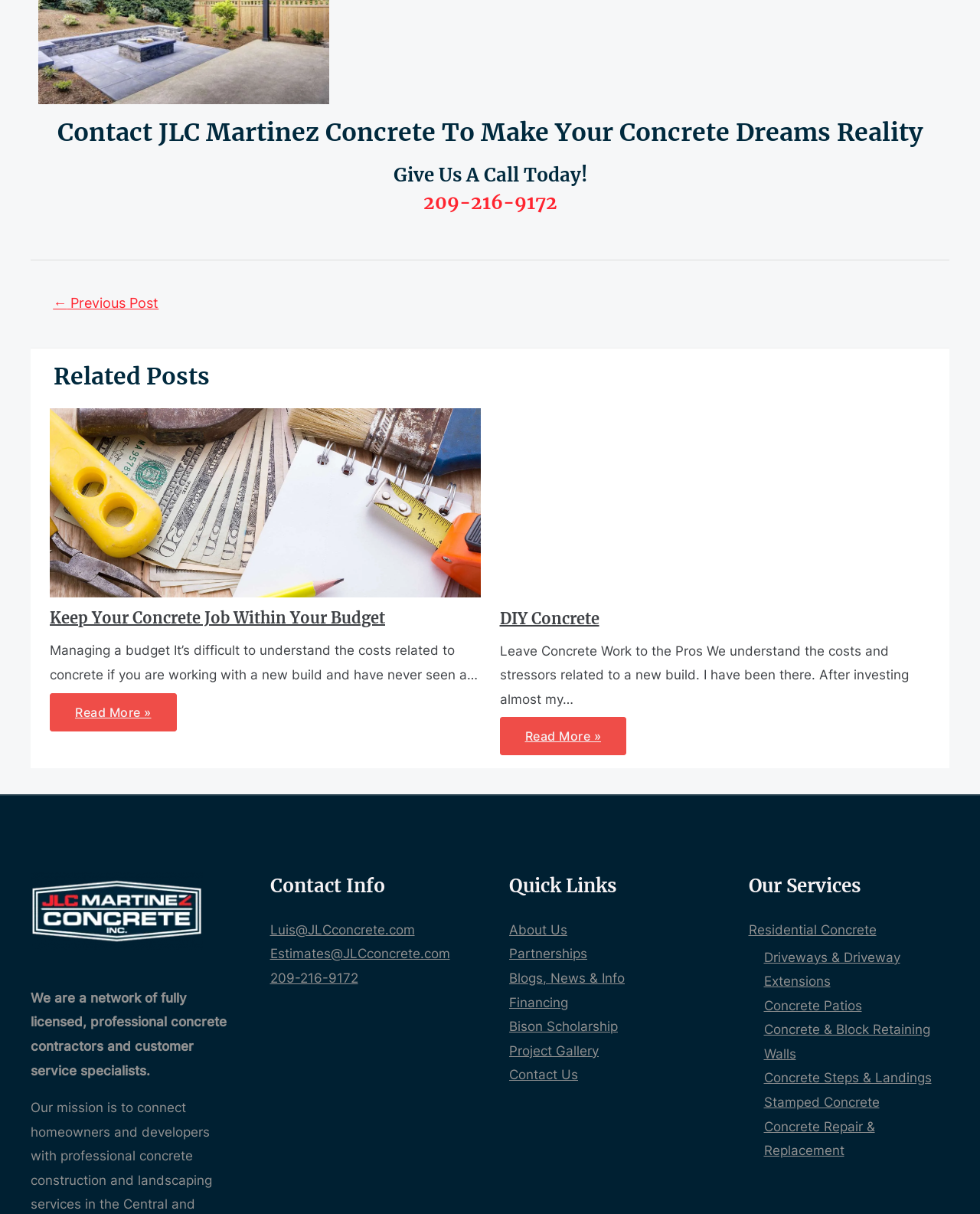Identify the bounding box coordinates of the area you need to click to perform the following instruction: "Click the 'Concrete Repair & Replacement Construction Services from JLC Martinez Concrete, Inc.' link".

[0.51, 0.407, 0.949, 0.42]